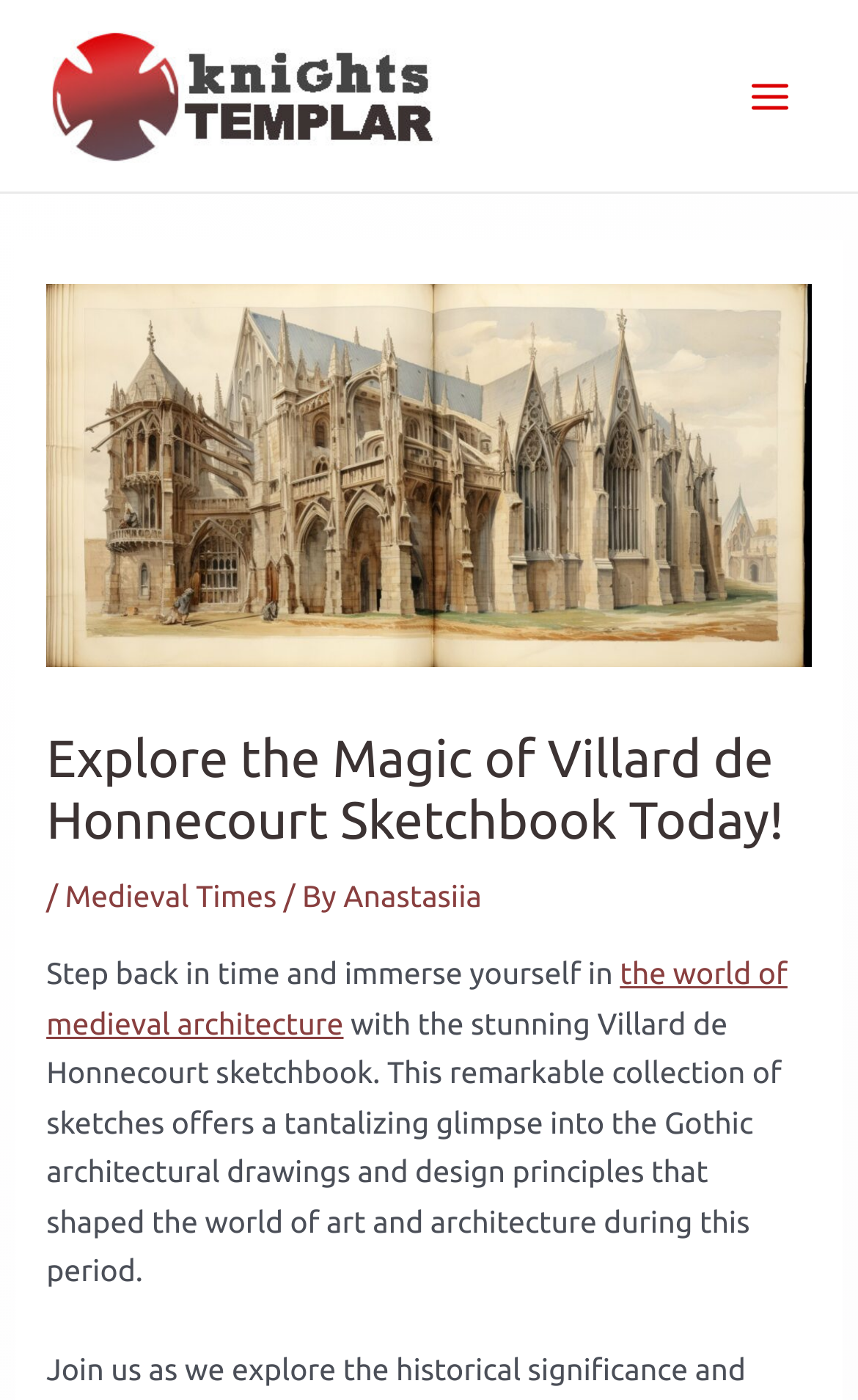From the webpage screenshot, predict the bounding box coordinates (top-left x, top-left y, bottom-right x, bottom-right y) for the UI element described here: Medieval Times

[0.076, 0.627, 0.322, 0.652]